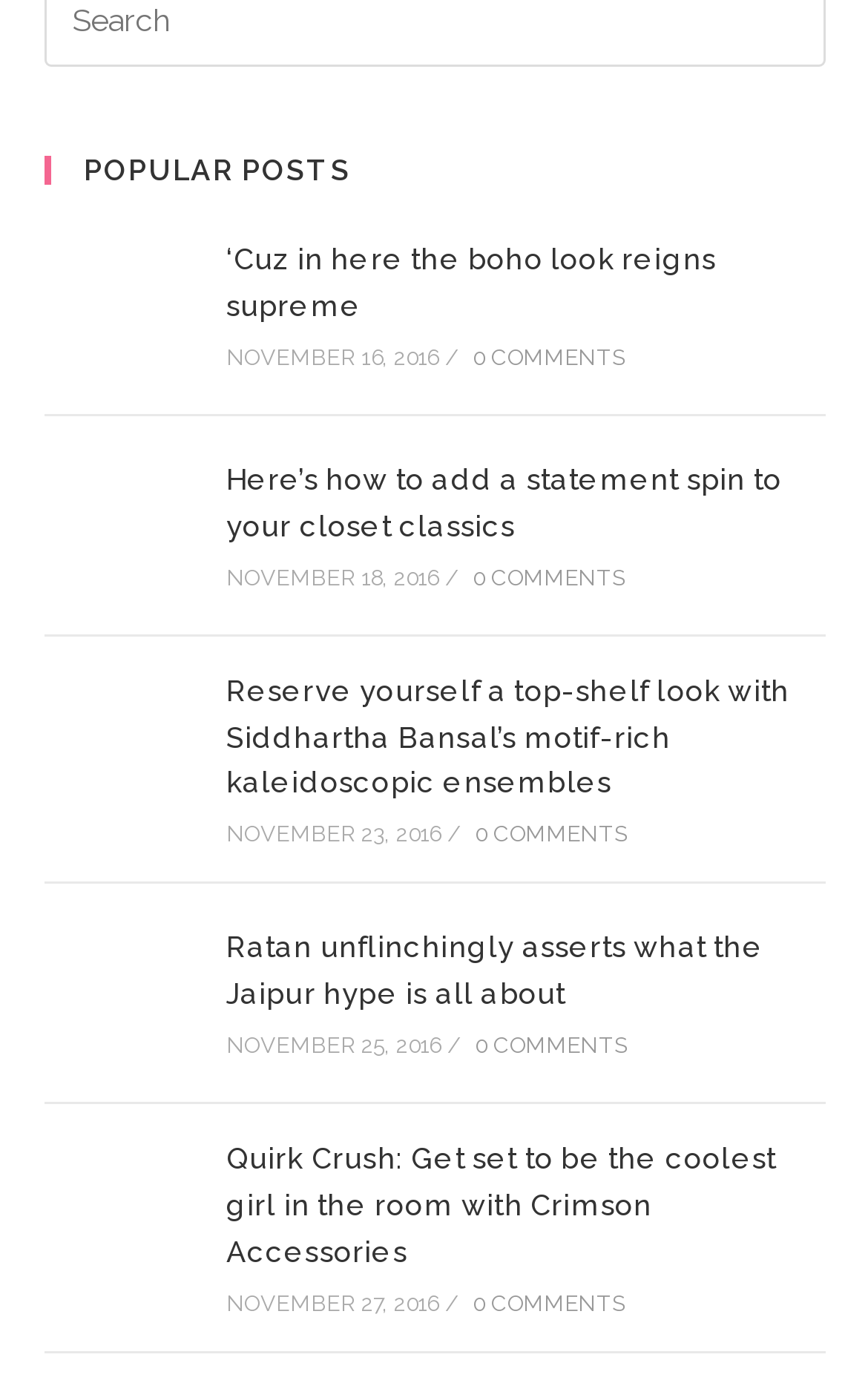Pinpoint the bounding box coordinates of the area that should be clicked to complete the following instruction: "View recent comments". The coordinates must be given as four float numbers between 0 and 1, i.e., [left, top, right, bottom].

None